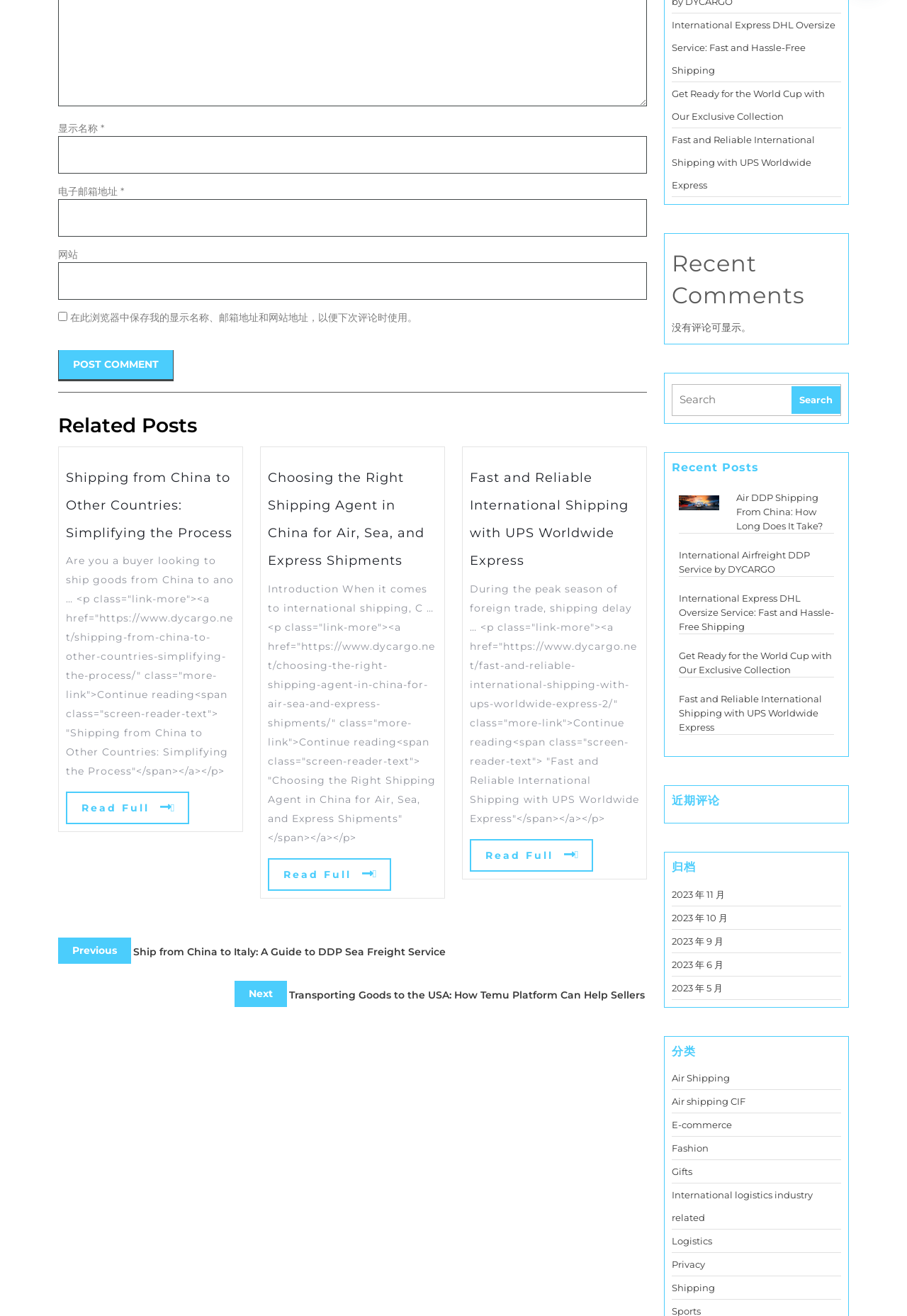Locate the bounding box coordinates of the element that should be clicked to fulfill the instruction: "Search for something".

[0.741, 0.292, 0.927, 0.316]